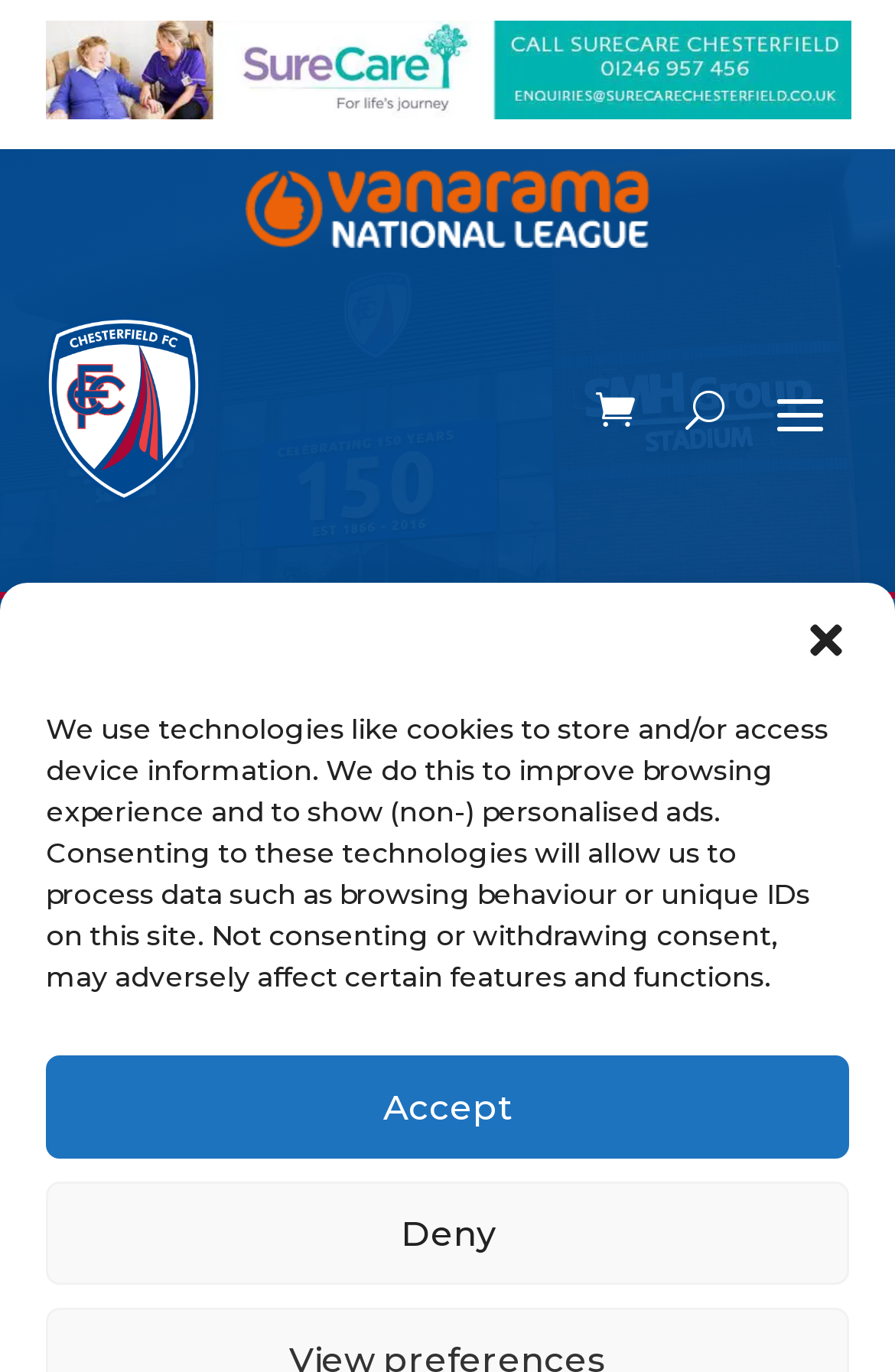Describe every aspect of the webpage comprehensively.

The webpage is about Chesterfield FC, specifically announcing that the Spireites have withdrawn from the Buildbase FA Trophy. 

At the top right corner, there is a 'Close dialogue' button. Below it, there is a notification about the use of cookies and technologies to improve browsing experience and show personalized ads. This notification spans across the majority of the page's width. 

Underneath the notification, there are two buttons, 'Accept' and 'Deny', positioned side by side, allowing users to consent or withdraw consent to these technologies.

On the top left, there is a banner advertisement labeled 'SureCare 728×90 copy 3', taking up a significant portion of the page's width. 

Below the banner, there is an image with a link, positioned roughly in the middle of the page. 

On the right side of the page, there are two social media links, one with a Facebook icon and another with a Twitter icon, represented by the Unicode characters '\ue07a' and 'U', respectively.